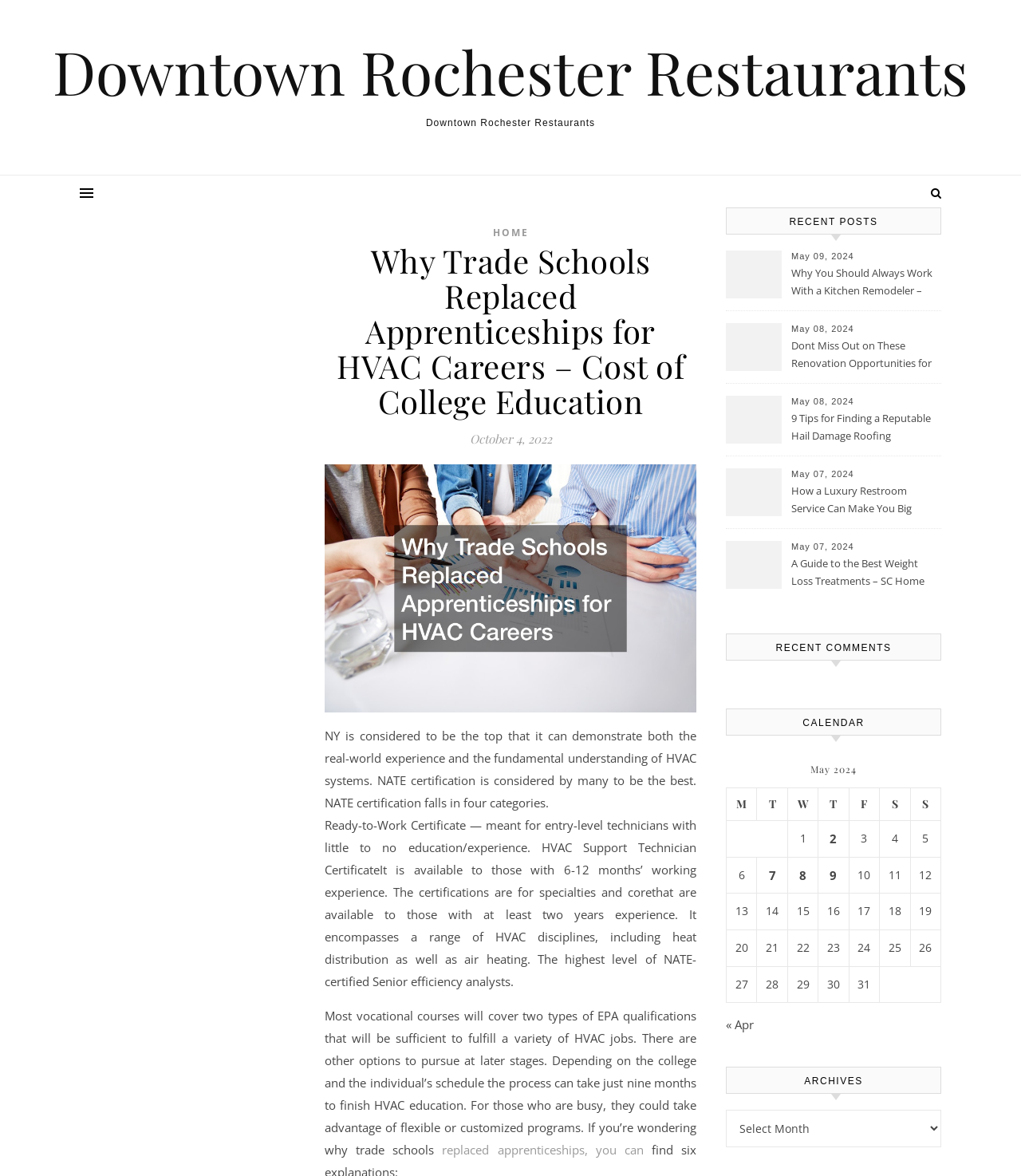Determine the bounding box coordinates of the area to click in order to meet this instruction: "Check the calendar for May 2024".

[0.711, 0.639, 0.922, 0.853]